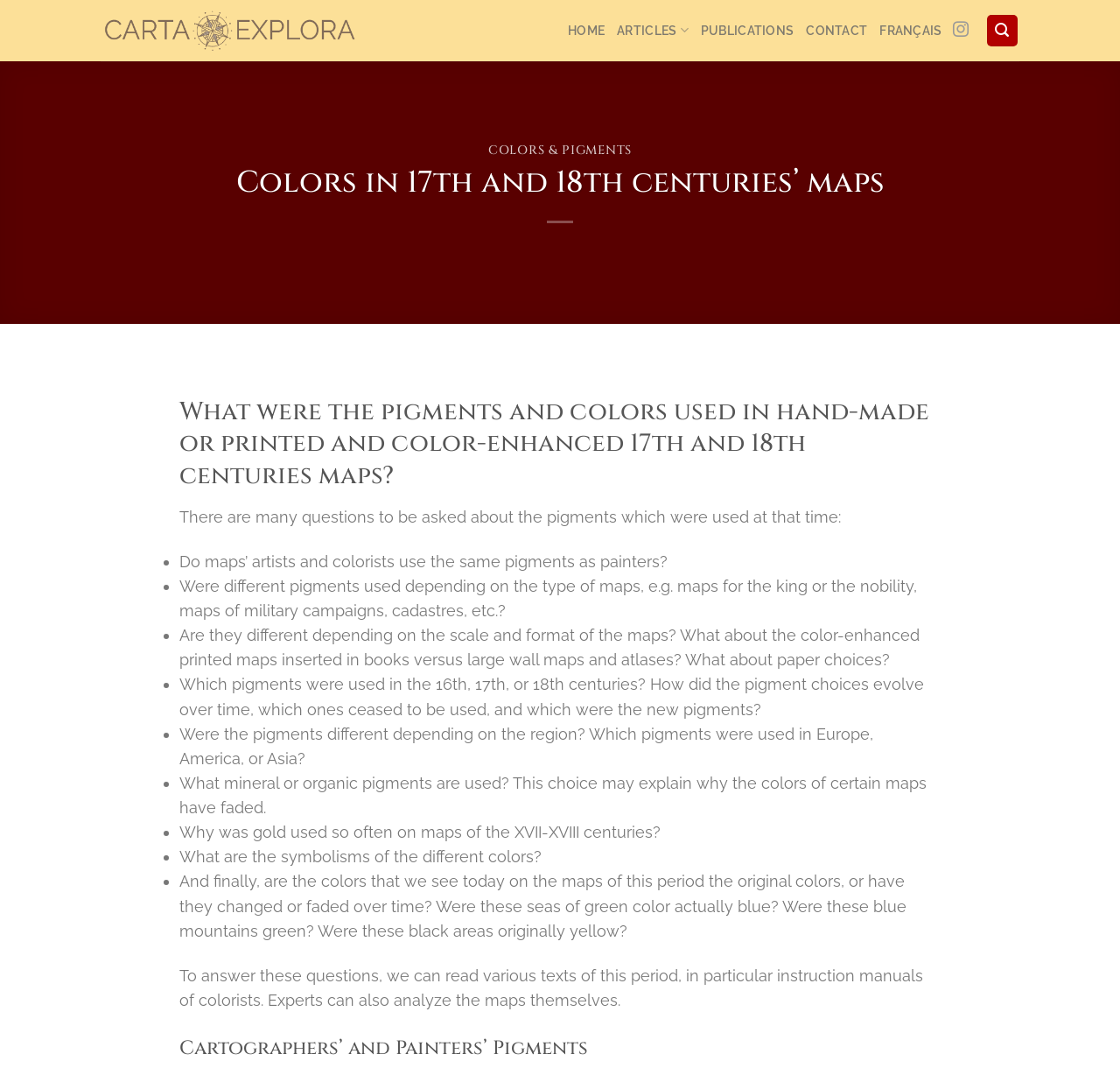Please identify the coordinates of the bounding box for the clickable region that will accomplish this instruction: "Go to the 'ARTICLES' section".

[0.551, 0.011, 0.615, 0.046]